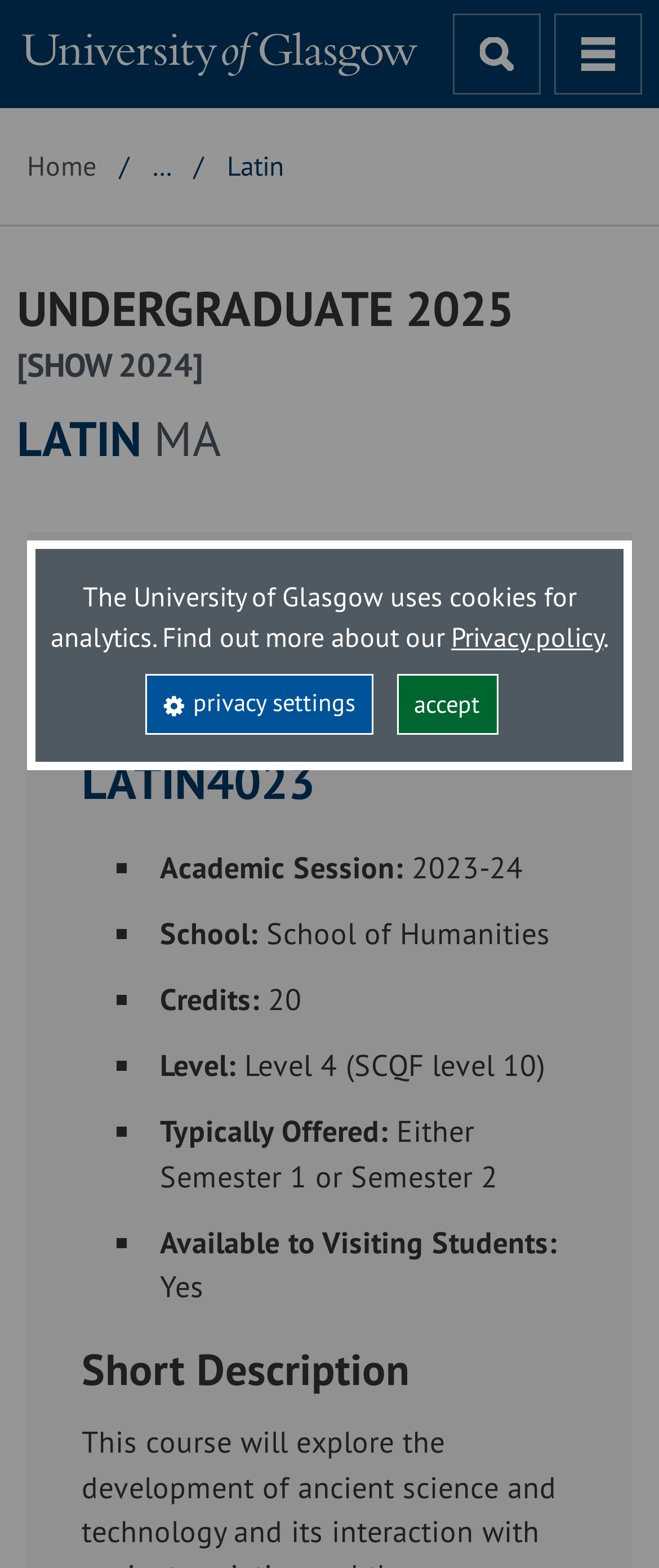Identify the bounding box coordinates of the part that should be clicked to carry out this instruction: "go to January".

None